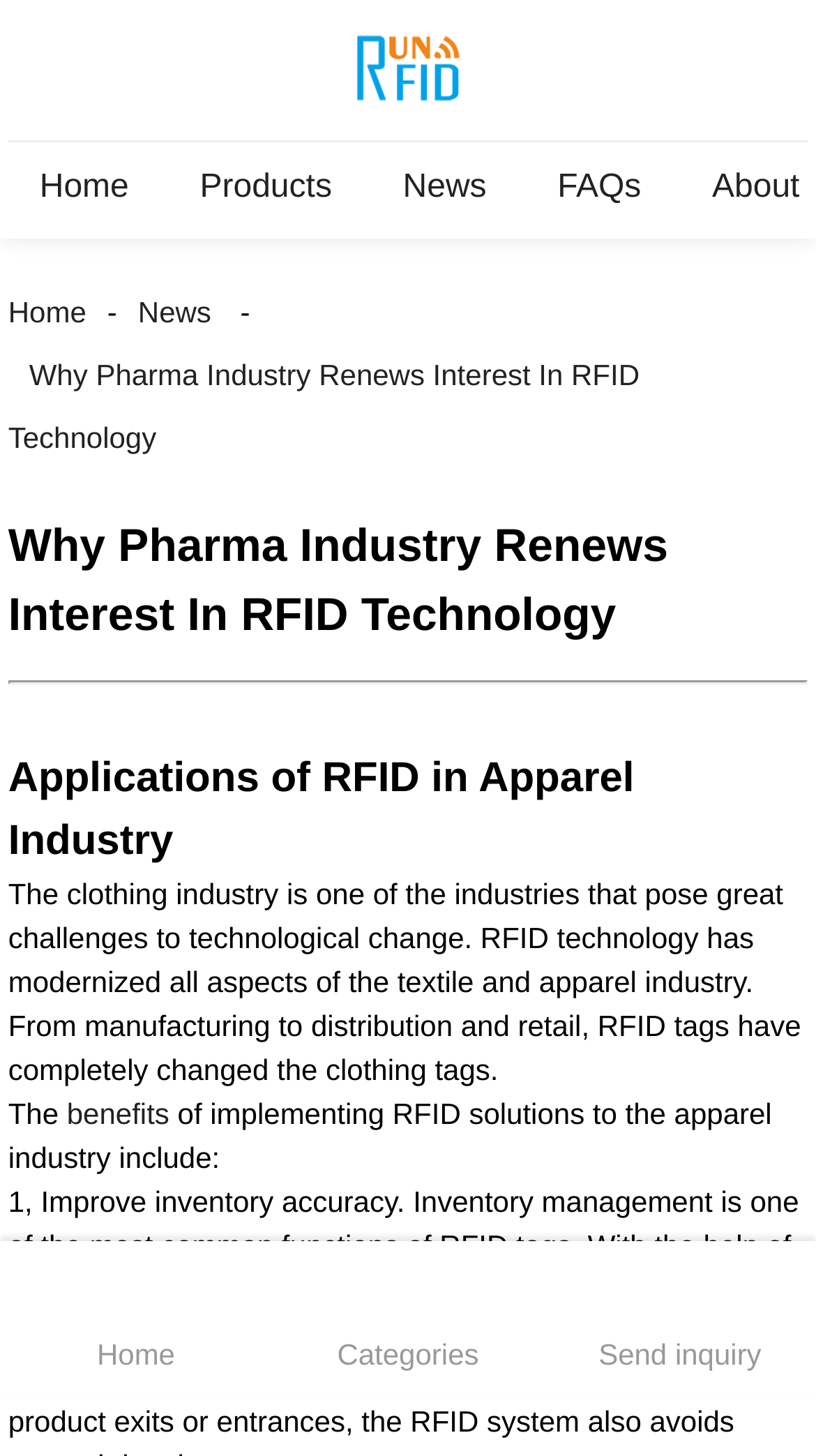Please find the top heading of the webpage and generate its text.

Why Pharma Industry Renews Interest In RFID Technology